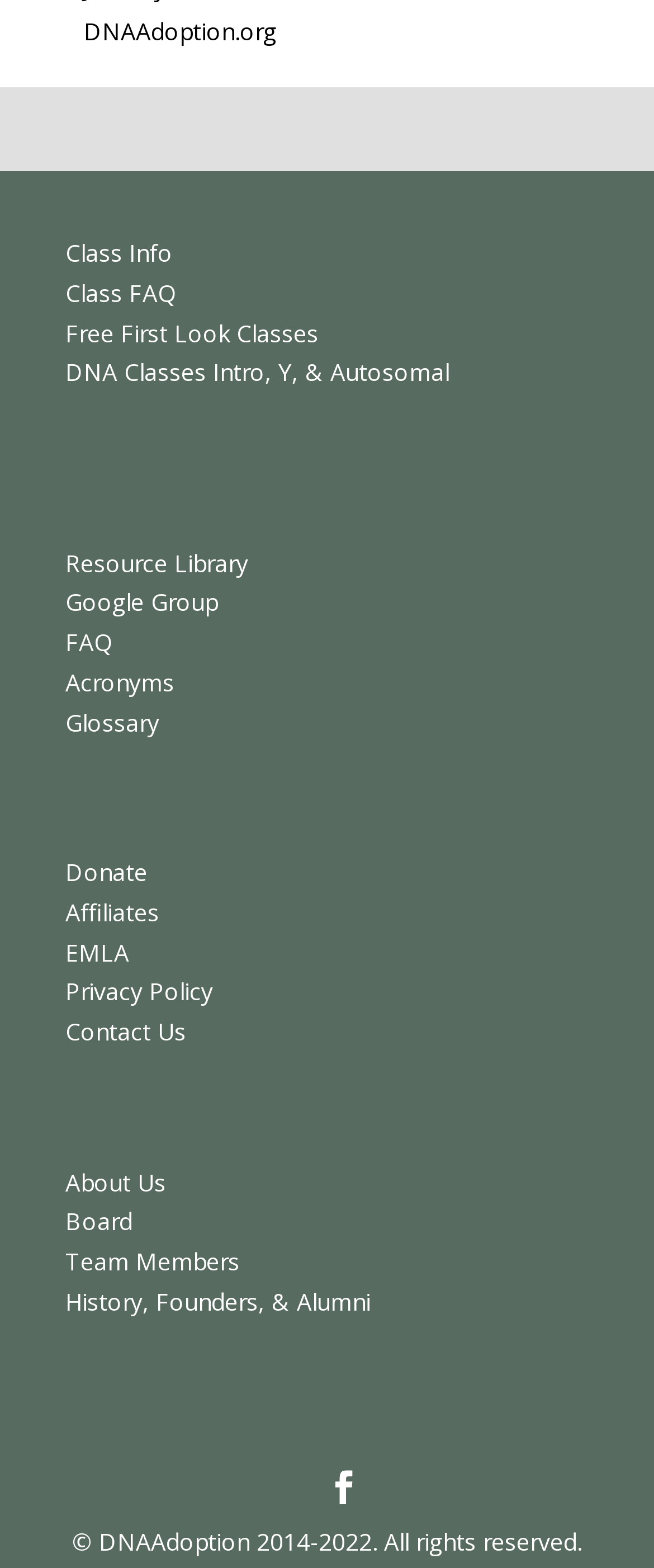What is the name of the website?
Please use the visual content to give a single word or phrase answer.

DNAAdoption.org